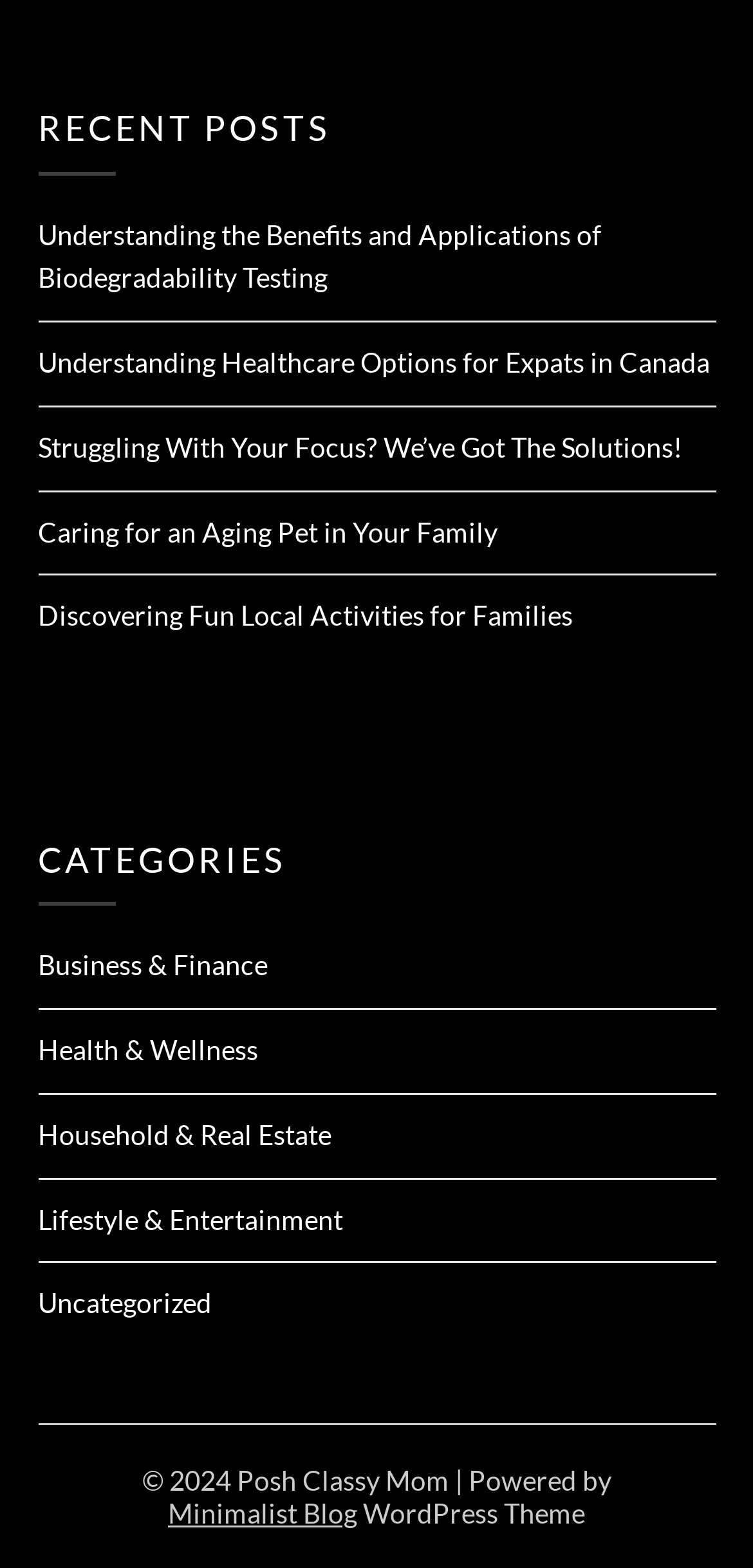How many posts are listed on the webpage? Please answer the question using a single word or phrase based on the image.

6